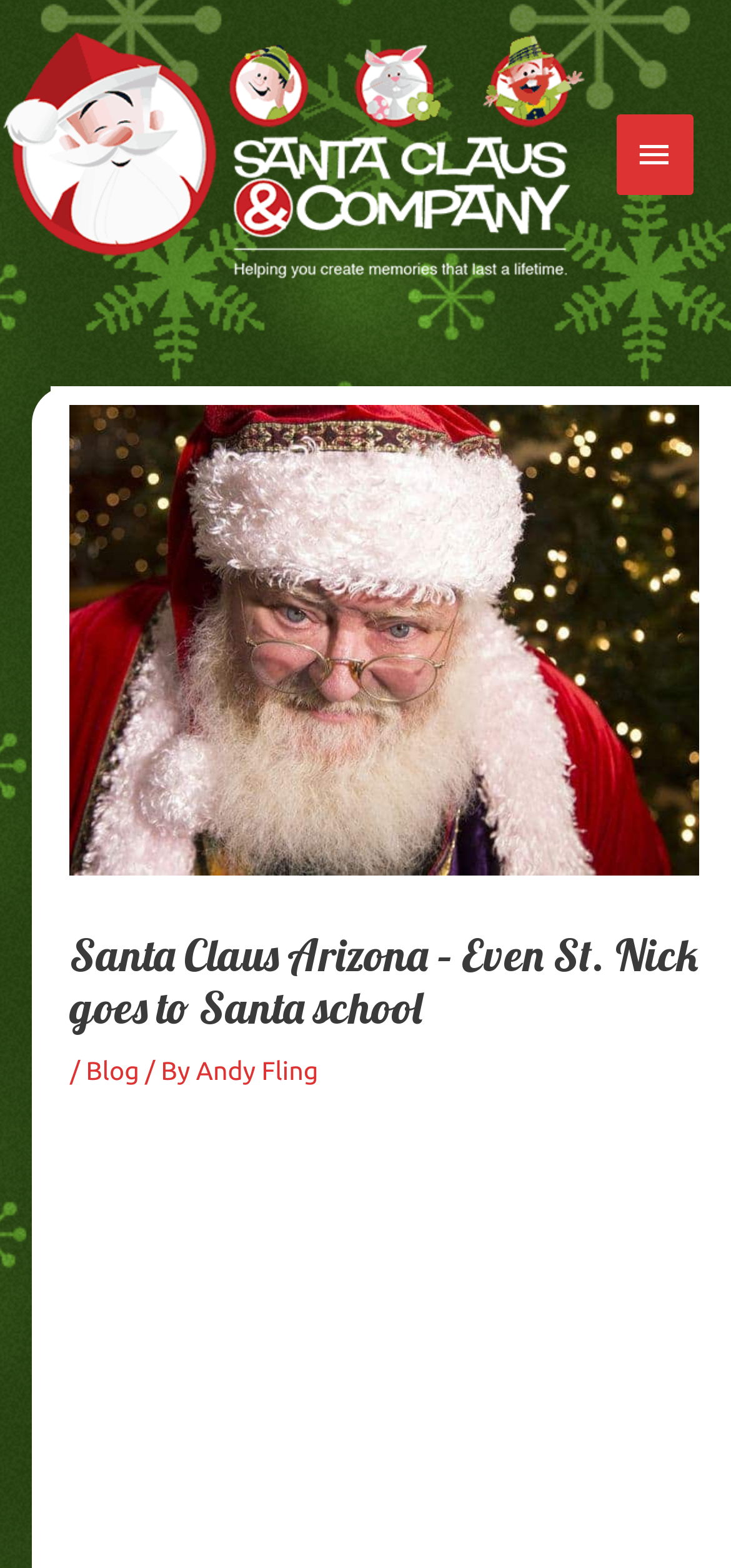How many Santas are in the group?
Based on the screenshot, give a detailed explanation to answer the question.

I found this information in the meta description which mentions that Mark Brenneman operates a group of about 15 Santas.